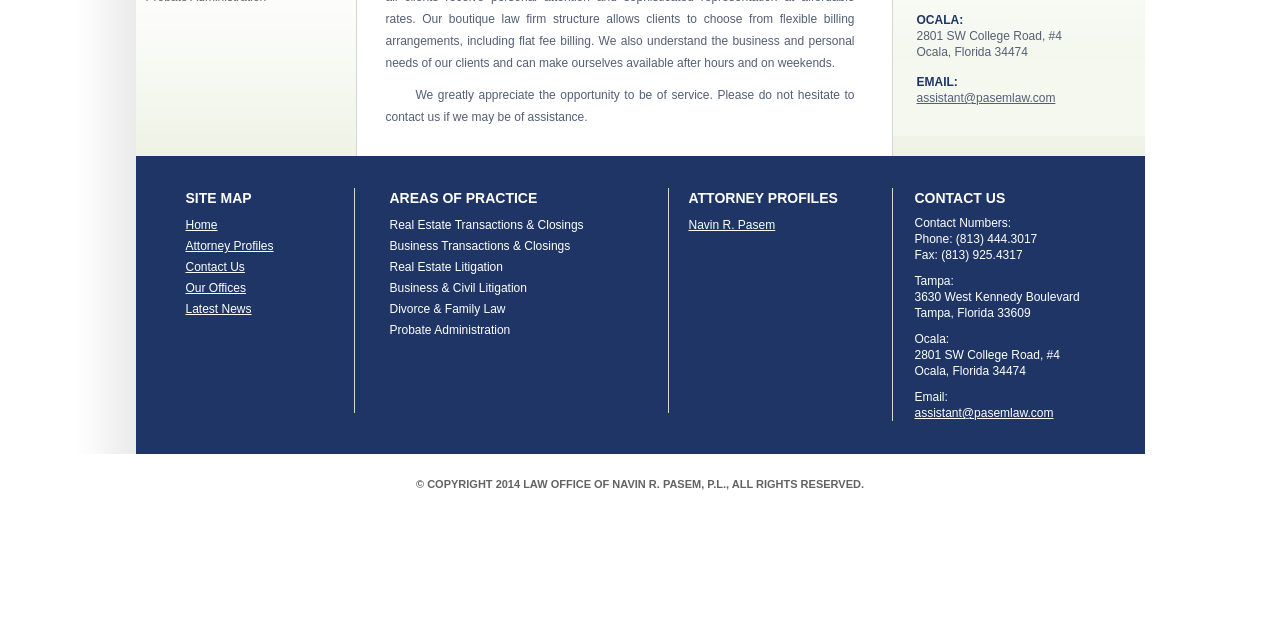Given the description of a UI element: "Home", identify the bounding box coordinates of the matching element in the webpage screenshot.

[0.145, 0.341, 0.17, 0.362]